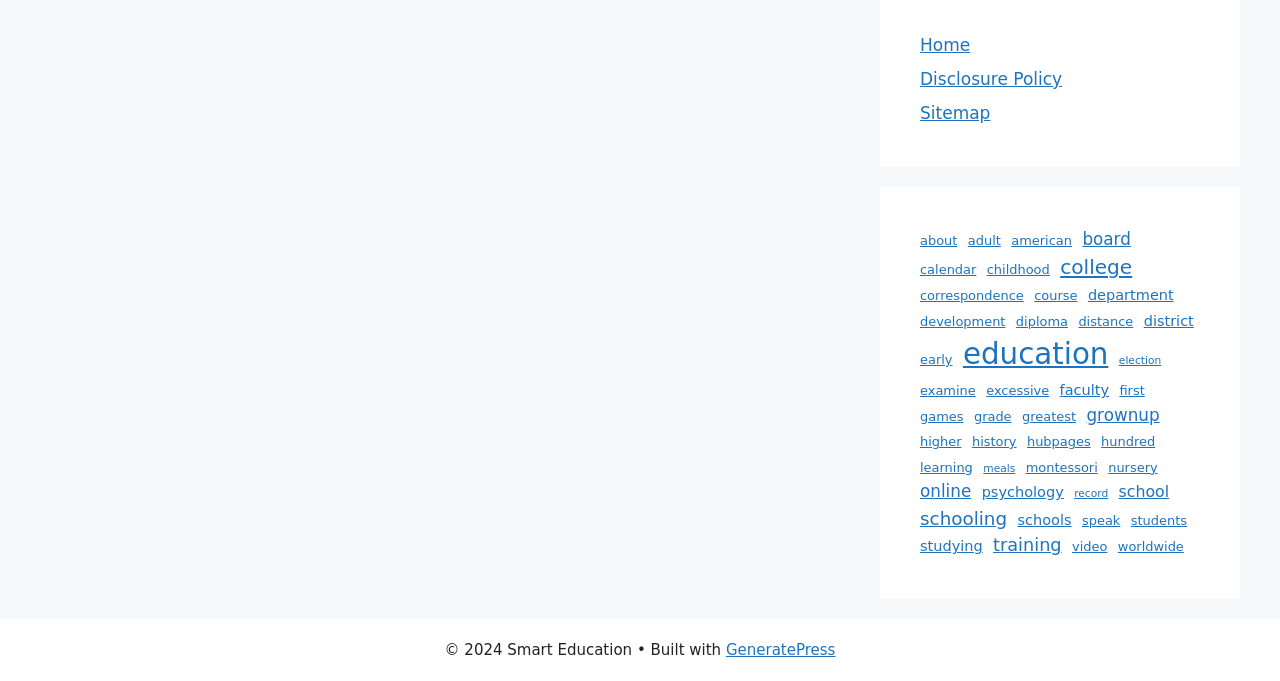For the element described, predict the bounding box coordinates as (top-left x, top-left y, bottom-right x, bottom-right y). All values should be between 0 and 1. Element description: Disclosure Policy

[0.719, 0.101, 0.83, 0.131]